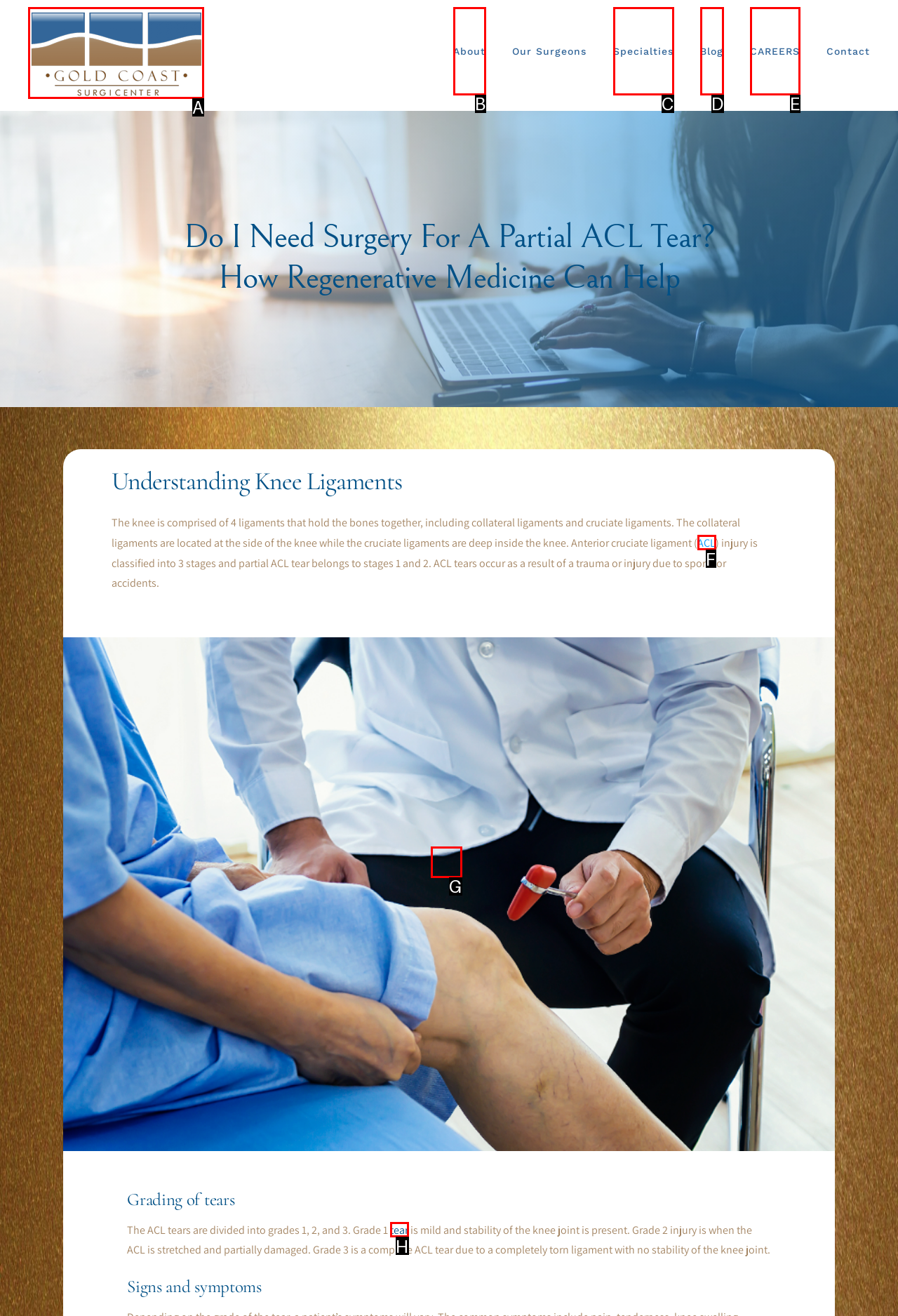Select the HTML element that matches the description: Go to Top
Respond with the letter of the correct choice from the given options directly.

G